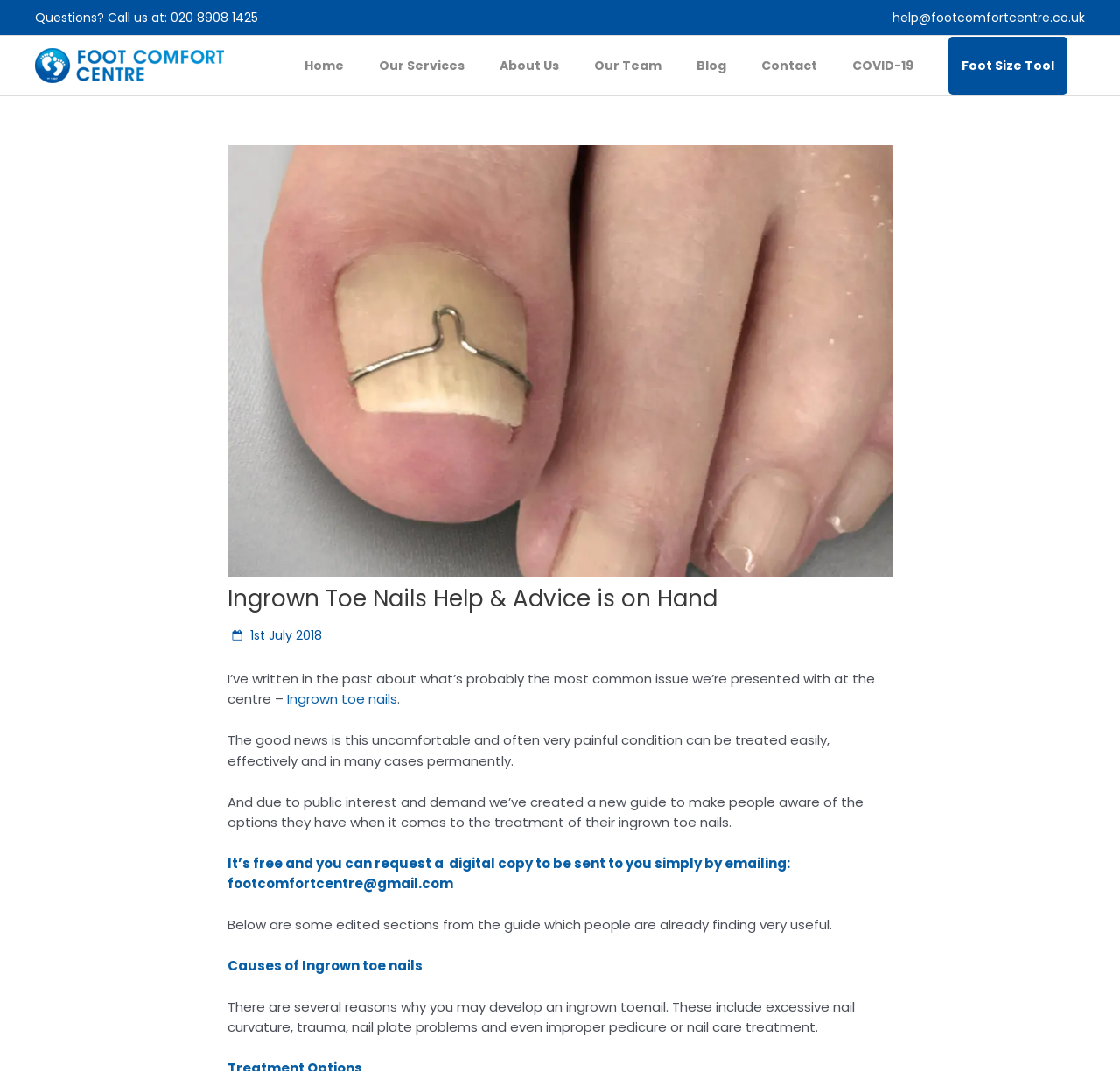Kindly provide the bounding box coordinates of the section you need to click on to fulfill the given instruction: "Read the blog".

[0.606, 0.033, 0.664, 0.089]